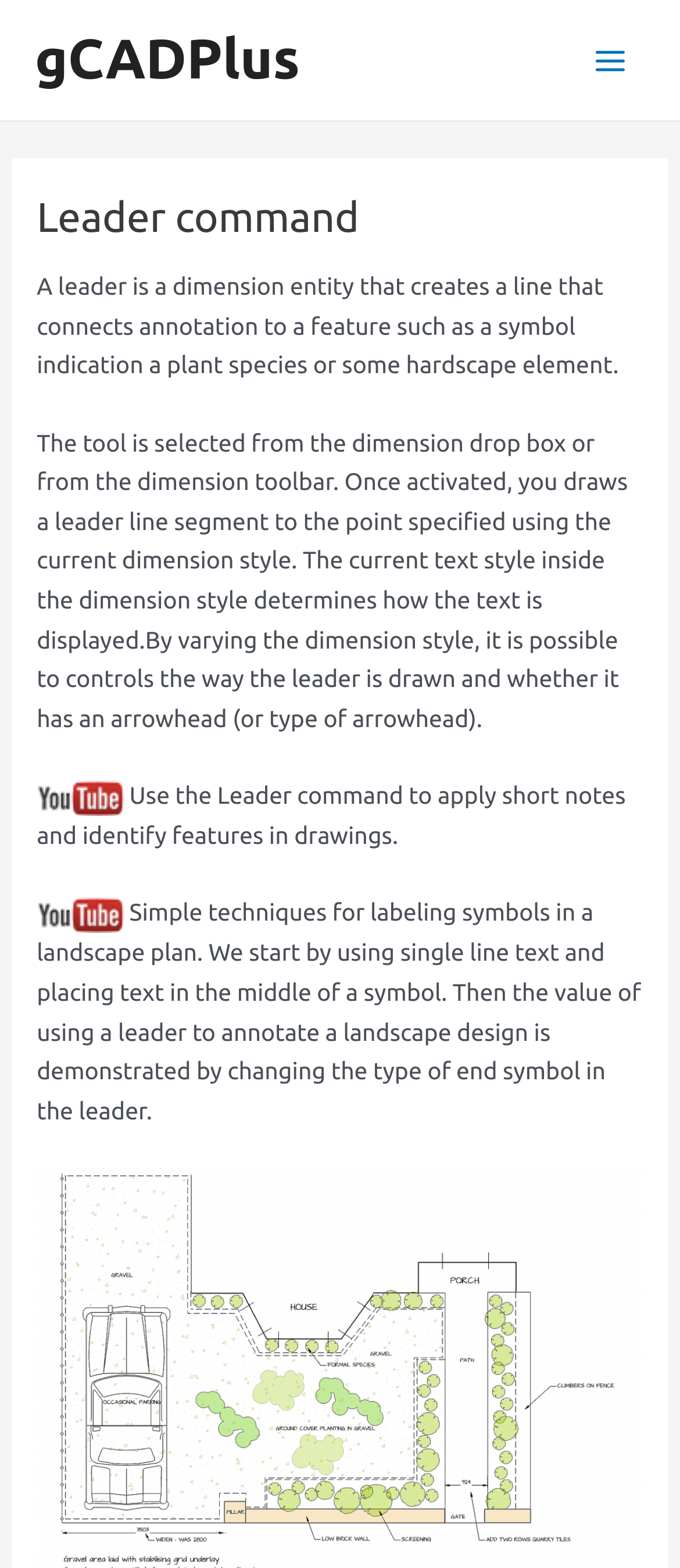Detail the features and information presented on the webpage.

The webpage is about the "Leader command" in gCADPlus, a dimension entity that creates a line connecting annotation to a feature. At the top left, there is a link to "gCADPlus" and a button labeled "Main Menu" at the top right. Below the button, there is an image with no description.

The main content of the page is divided into sections. The first section has a heading "Leader command" and a paragraph of text that explains what a leader is and how it is used. Below this text, there is another paragraph that provides more details on how to use the leader command, including how to control the way the leader is drawn and whether it has an arrowhead.

To the right of the first paragraph, there is a link to "Leader command" with an accompanying image. Below this link, there is a sentence of text that encourages the use of the Leader command to apply short notes and identify features in drawings.

Further down, there is another link to "Leader option" with an image, followed by a paragraph of text that discusses simple techniques for labeling symbols in a landscape plan using the Leader command.